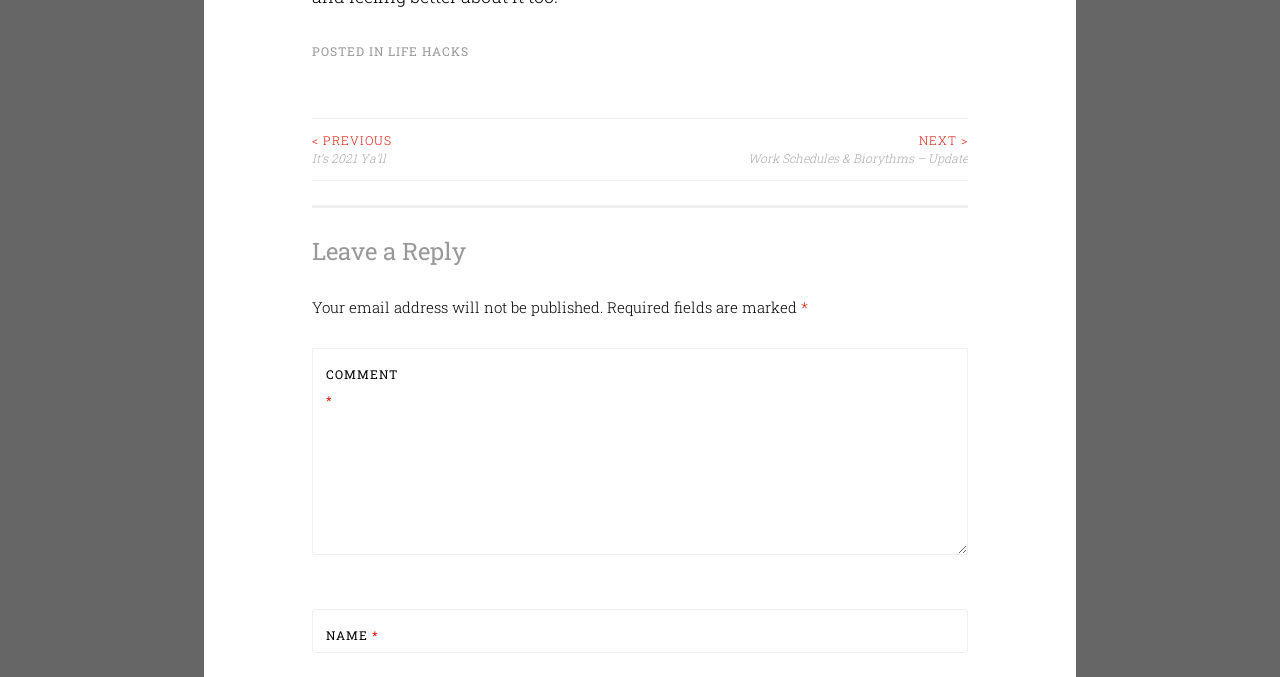What are the required fields for leaving a comment?
Please provide a single word or phrase as your answer based on the screenshot.

NAME and COMMENT